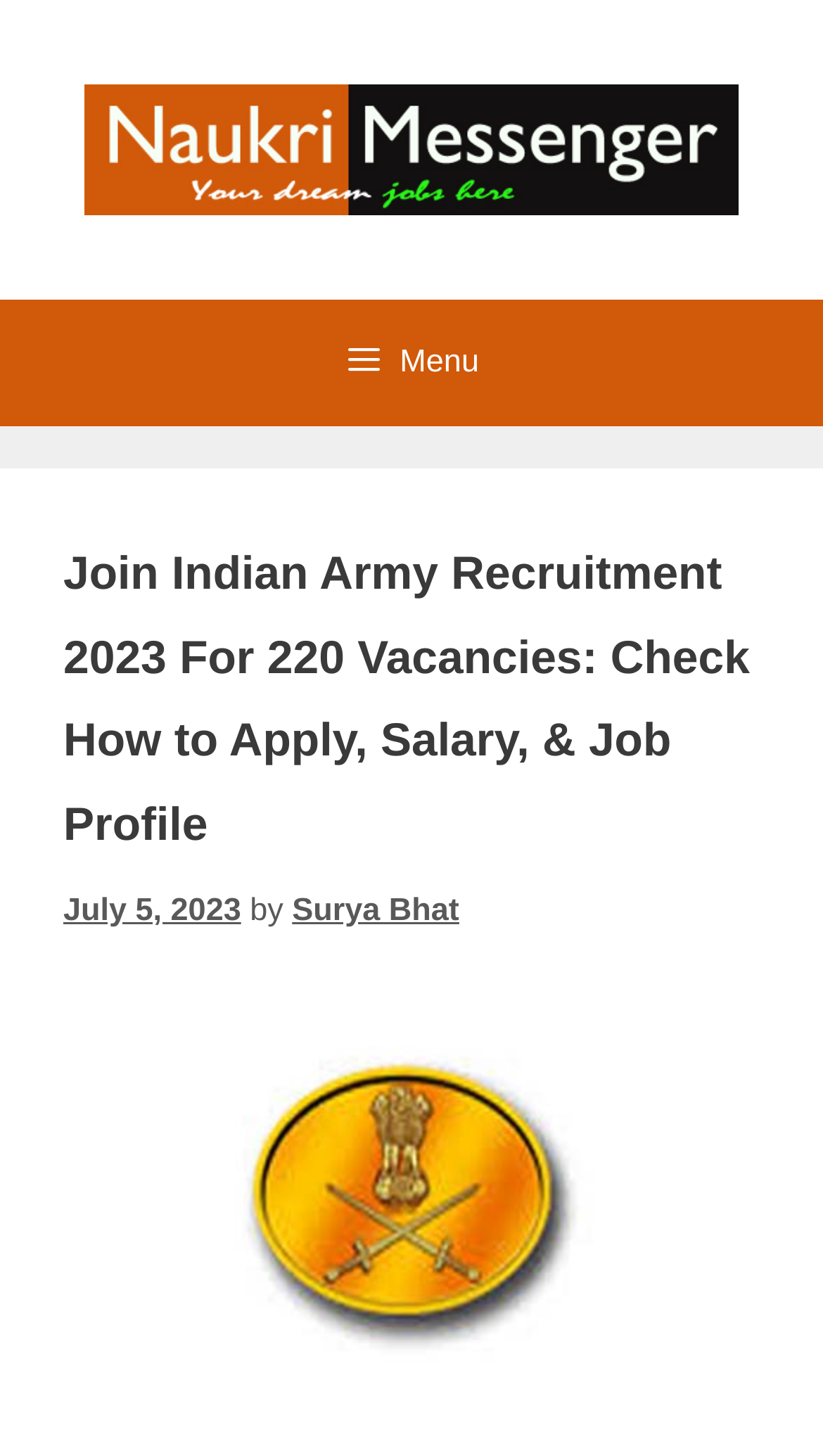Provide a one-word or one-phrase answer to the question:
What is the name of the author of the article?

Surya Bhat